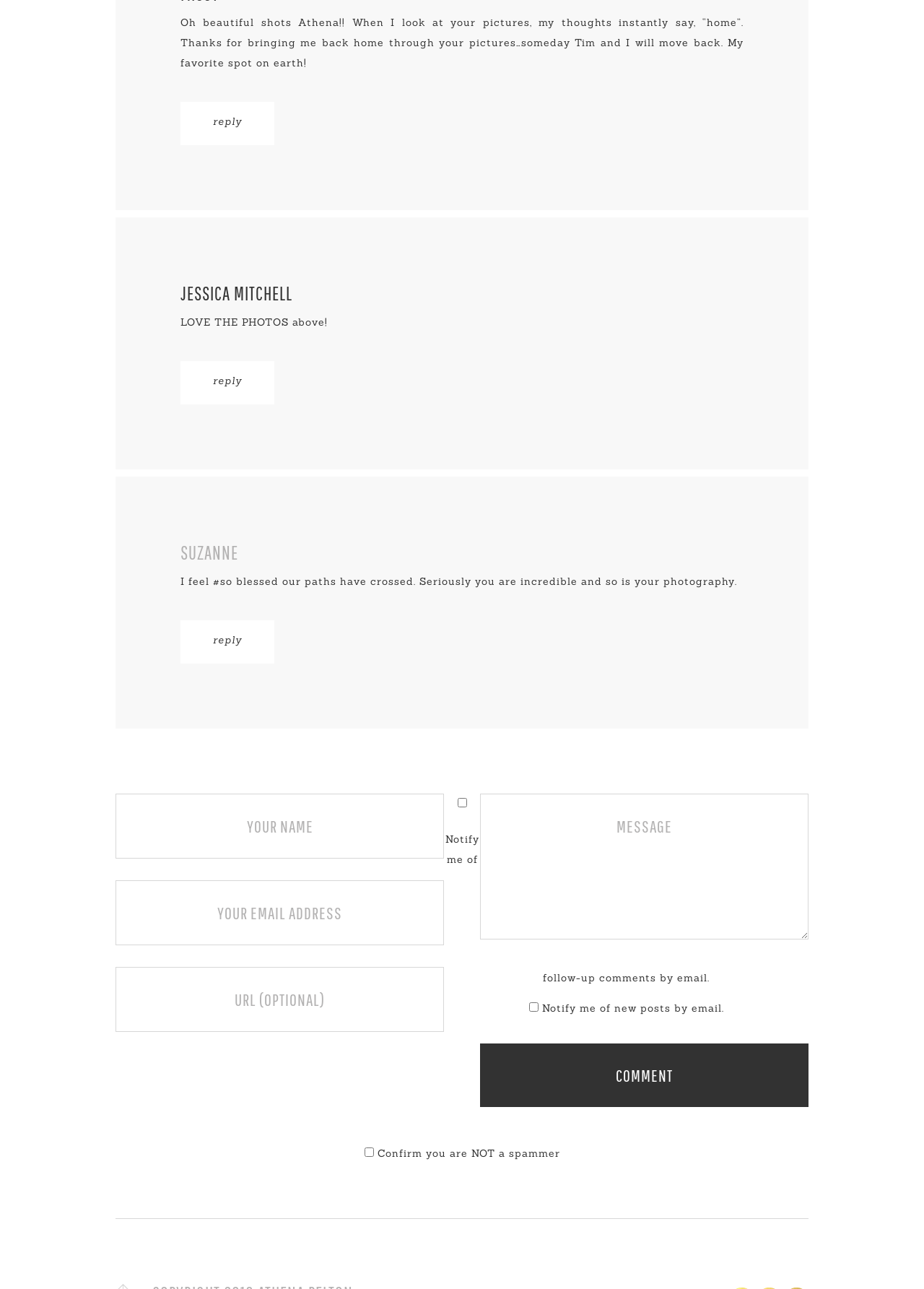Identify the bounding box coordinates for the region of the element that should be clicked to carry out the instruction: "Reply to Jessica Mitchell". The bounding box coordinates should be four float numbers between 0 and 1, i.e., [left, top, right, bottom].

[0.23, 0.29, 0.262, 0.3]